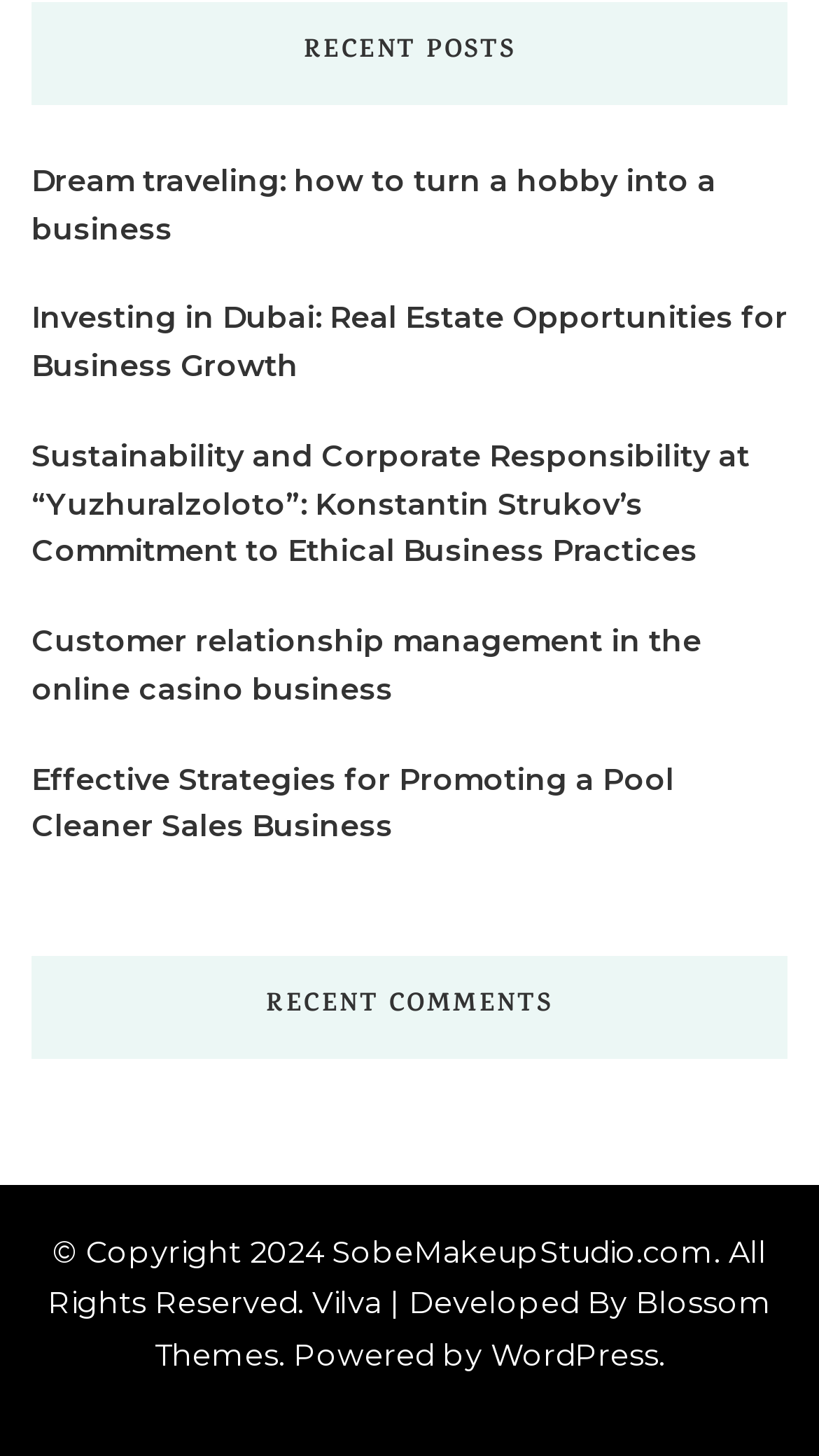Determine the bounding box coordinates of the clickable element to complete this instruction: "Learn about investing in Dubai". Provide the coordinates in the format of four float numbers between 0 and 1, [left, top, right, bottom].

[0.038, 0.203, 0.962, 0.268]